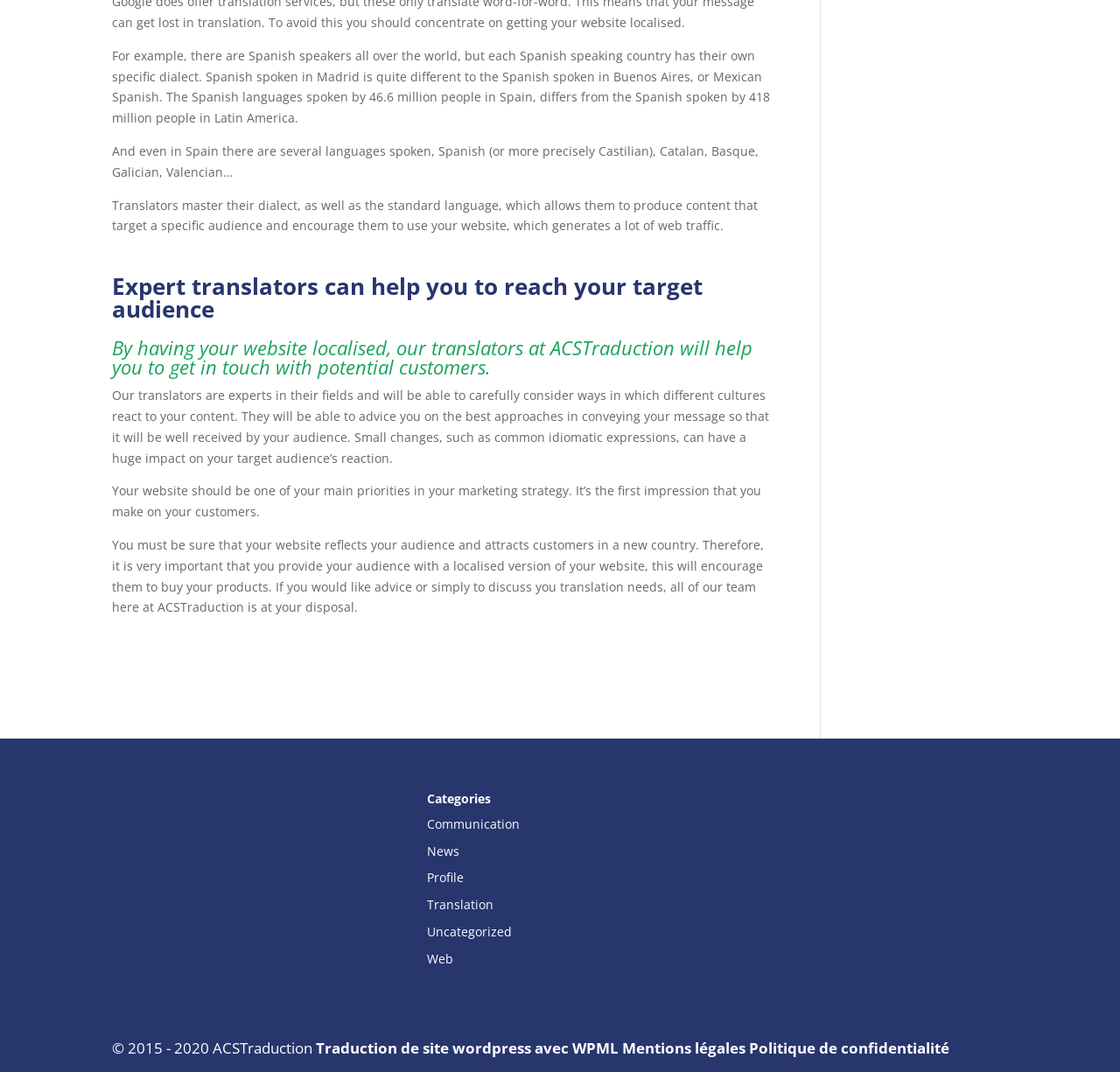Examine the image and give a thorough answer to the following question:
What is the name of the company providing translation services?

The webpage is about ACSTraduction, a company that provides translation services to help businesses reach their target audience by localizing their websites.